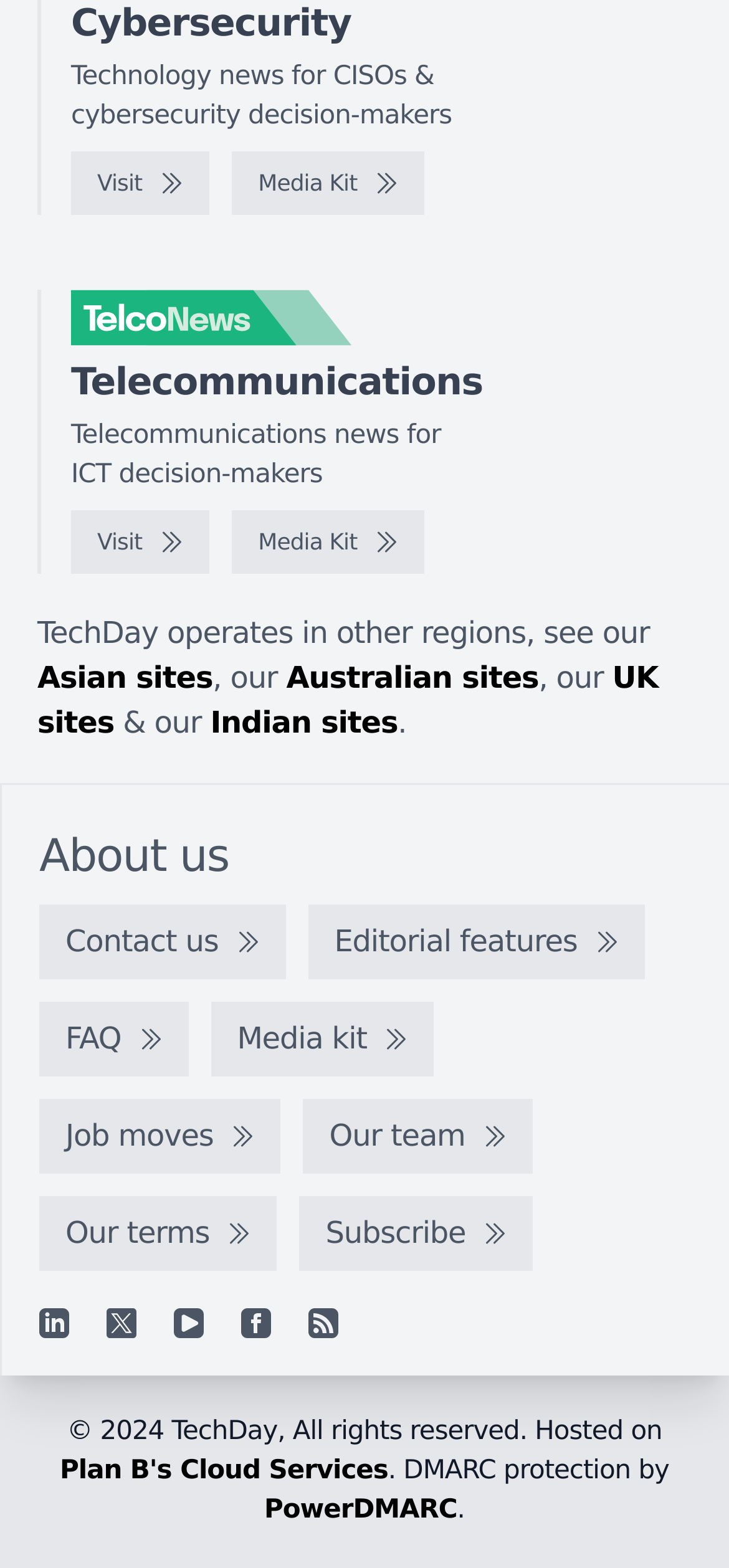Please give a succinct answer to the question in one word or phrase:
How many social media platforms are linked on this website?

5